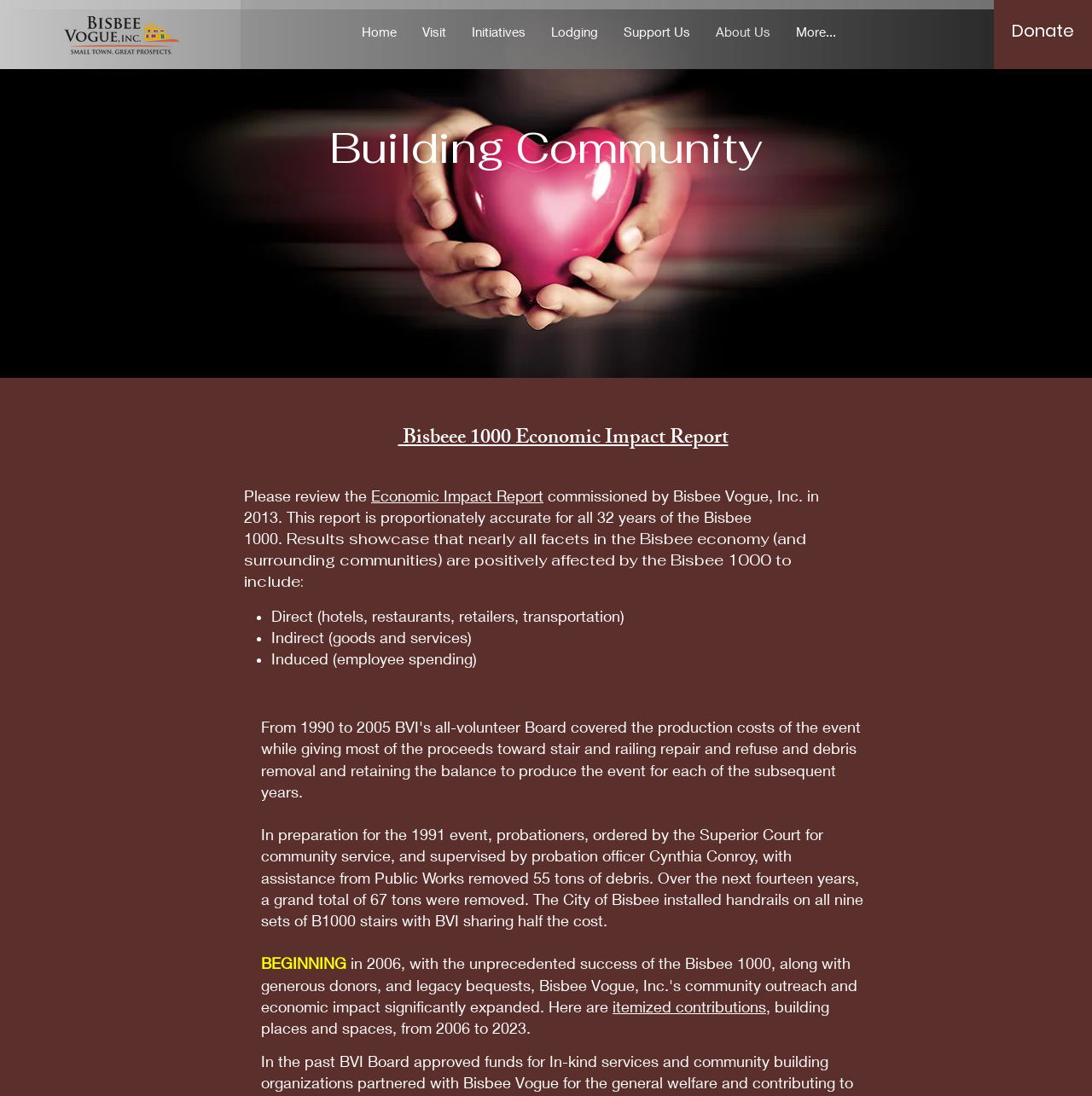Find the bounding box coordinates for the area you need to click to carry out the instruction: "Visit the Home page". The coordinates should be four float numbers between 0 and 1, indicated as [left, top, right, bottom].

[0.319, 0.013, 0.375, 0.044]